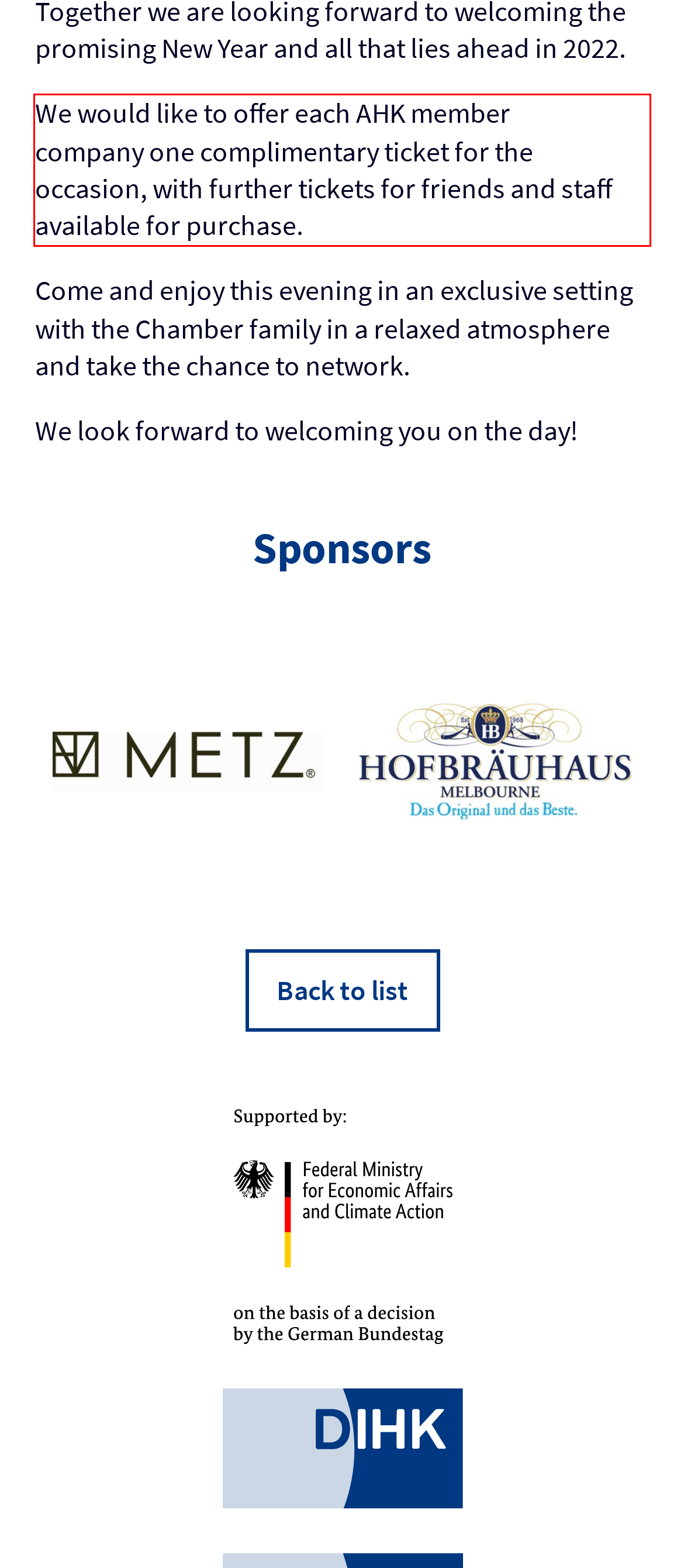Please identify the text within the red rectangular bounding box in the provided webpage screenshot.

We would like to offer each AHK member company one complimentary ticket for the occasion, with further tickets for friends and staff available for purchase.